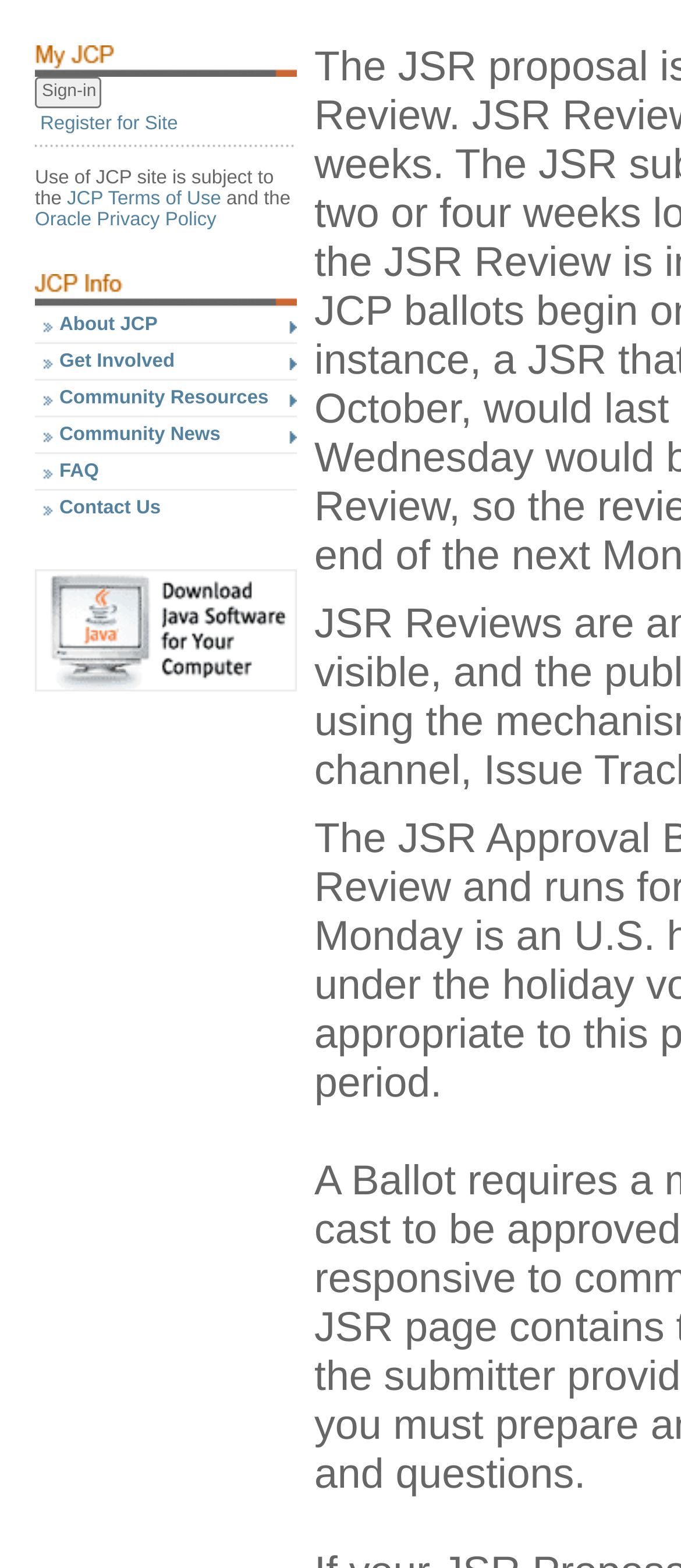Bounding box coordinates are specified in the format (top-left x, top-left y, bottom-right x, bottom-right y). All values are floating point numbers bounded between 0 and 1. Please provide the bounding box coordinate of the region this sentence describes: JCP Terms of Use

[0.098, 0.12, 0.325, 0.134]